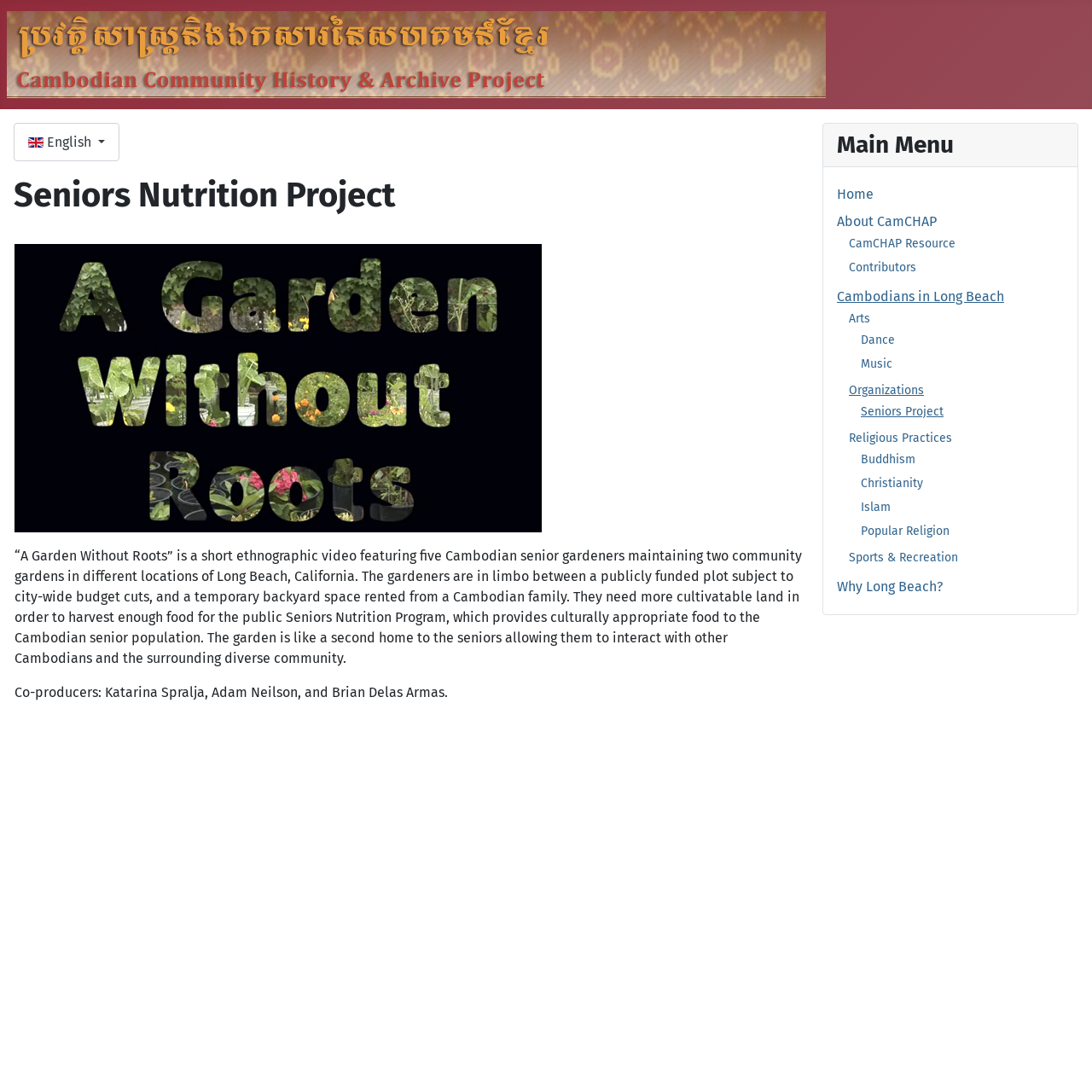Identify the bounding box coordinates of the element to click to follow this instruction: 'Explore 'Inter-University Exchange Project''. Ensure the coordinates are four float values between 0 and 1, provided as [left, top, right, bottom].

None